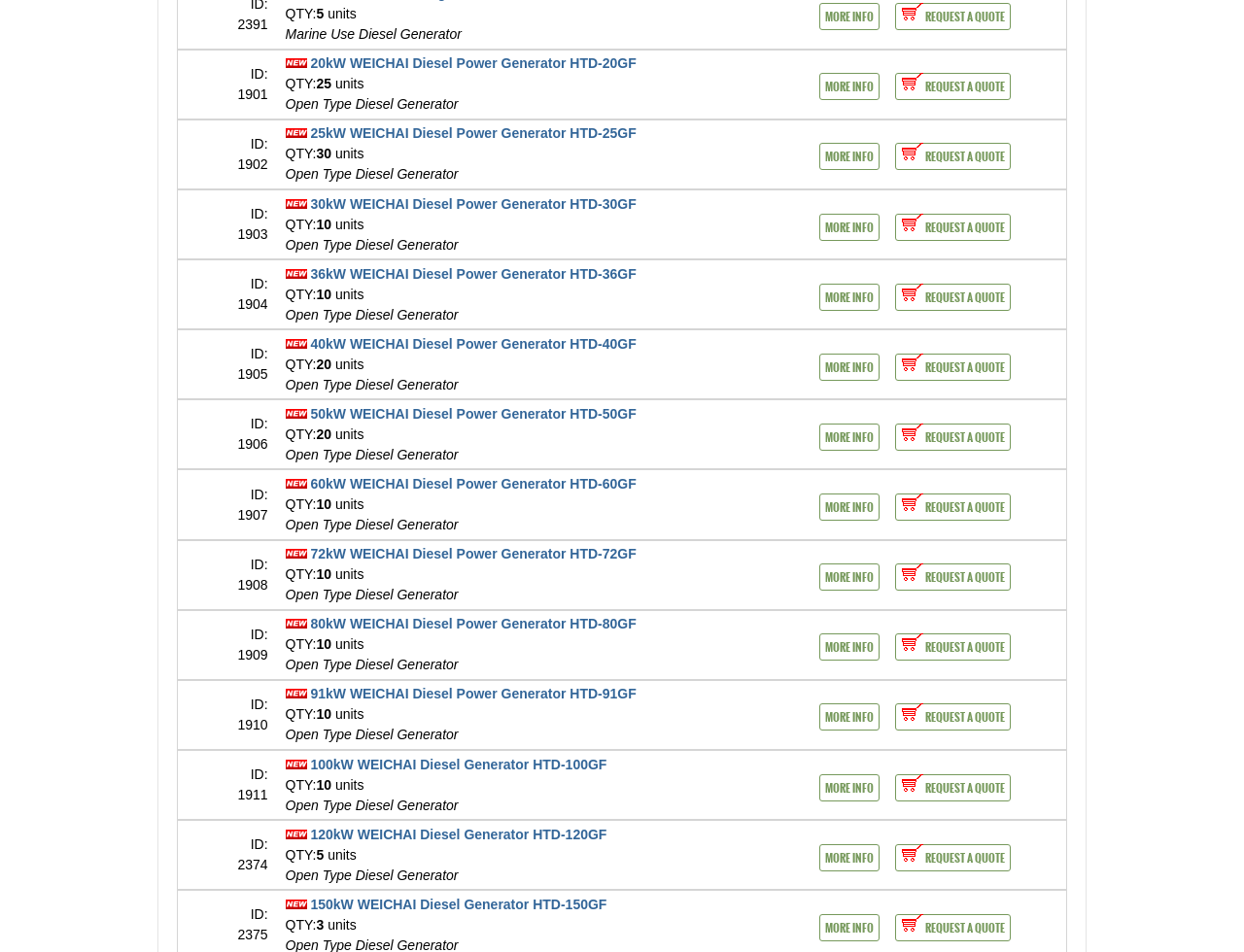Refer to the image and provide an in-depth answer to the question: 
What is the ID of the 25kW WEICHAI Diesel Power Generator HTD-25GF?

By analyzing the webpage, I found that the product '25kW WEICHAI Diesel Power Generator HTD-25GF' has a static text 'ID: 1902'. Therefore, the ID of the 25kW WEICHAI Diesel Power Generator HTD-25GF is 1902.